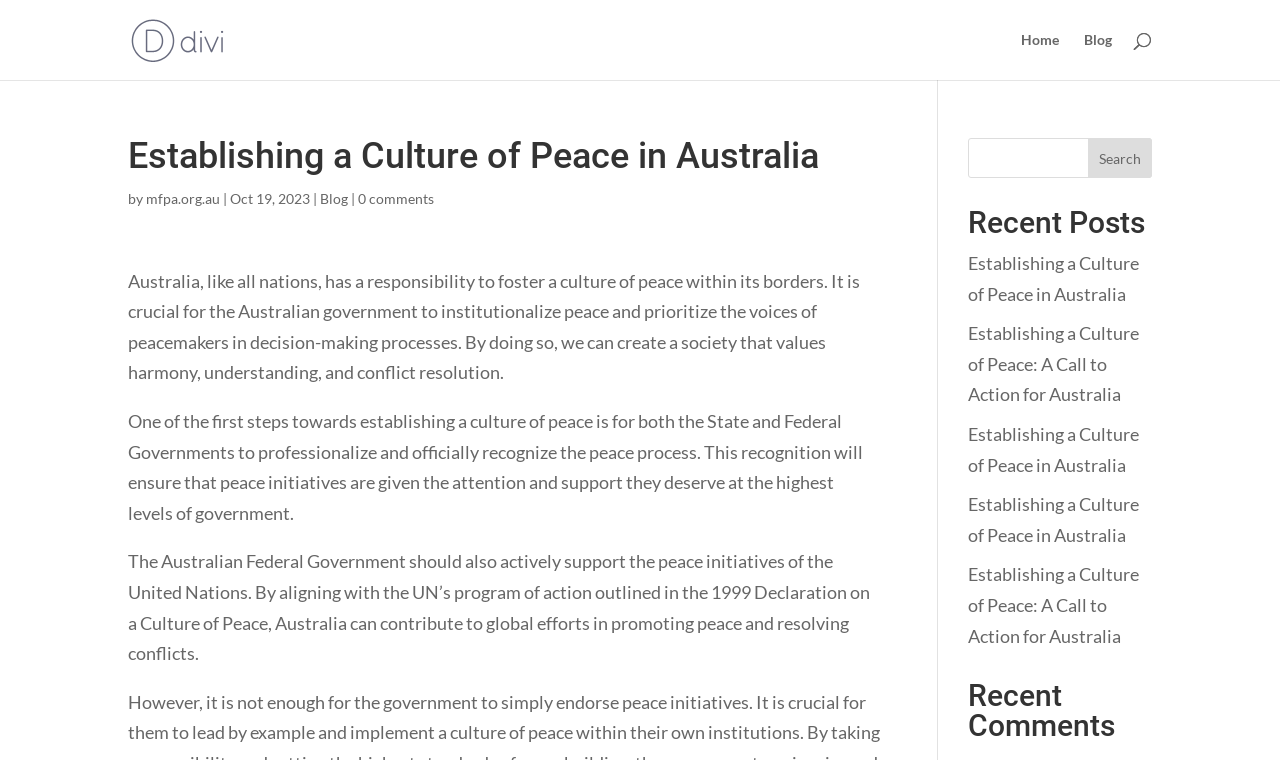Please find the main title text of this webpage.

Establishing a Culture of Peace in Australia